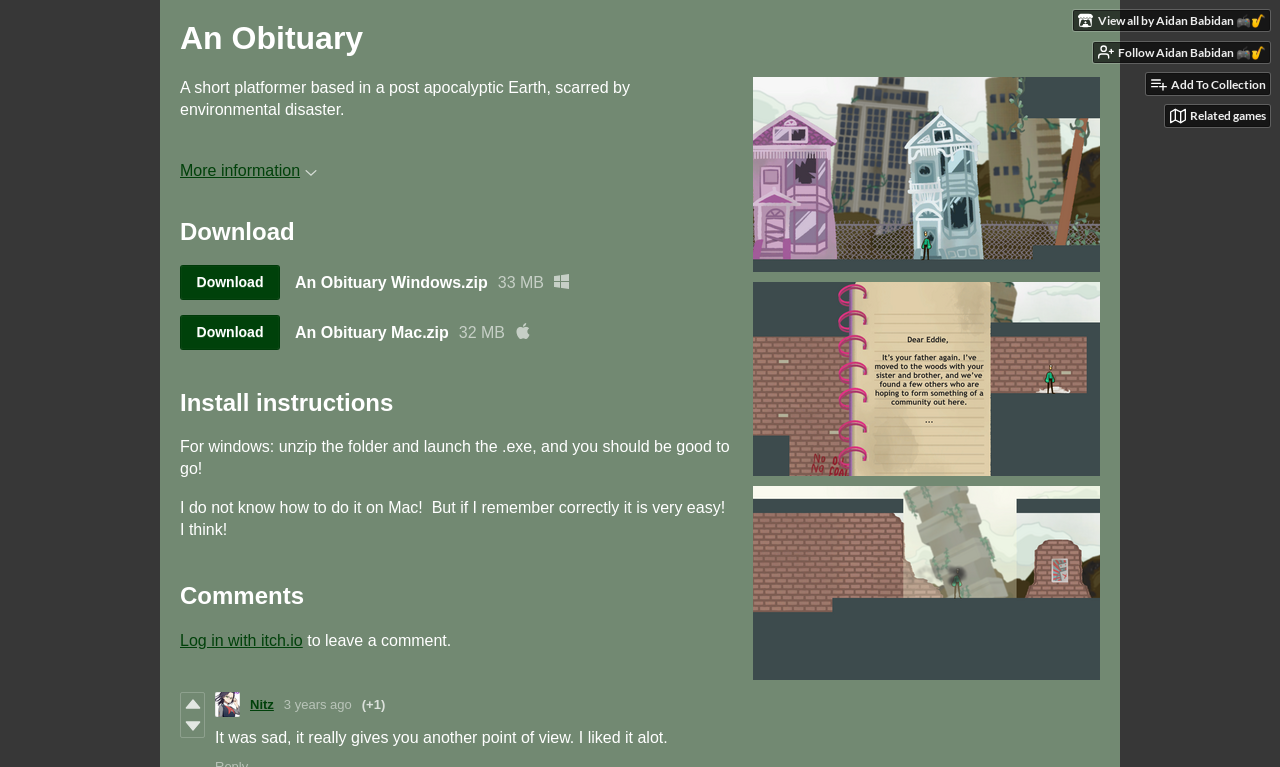Find the bounding box coordinates of the element to click in order to complete the given instruction: "Add to collection."

[0.895, 0.096, 0.992, 0.124]